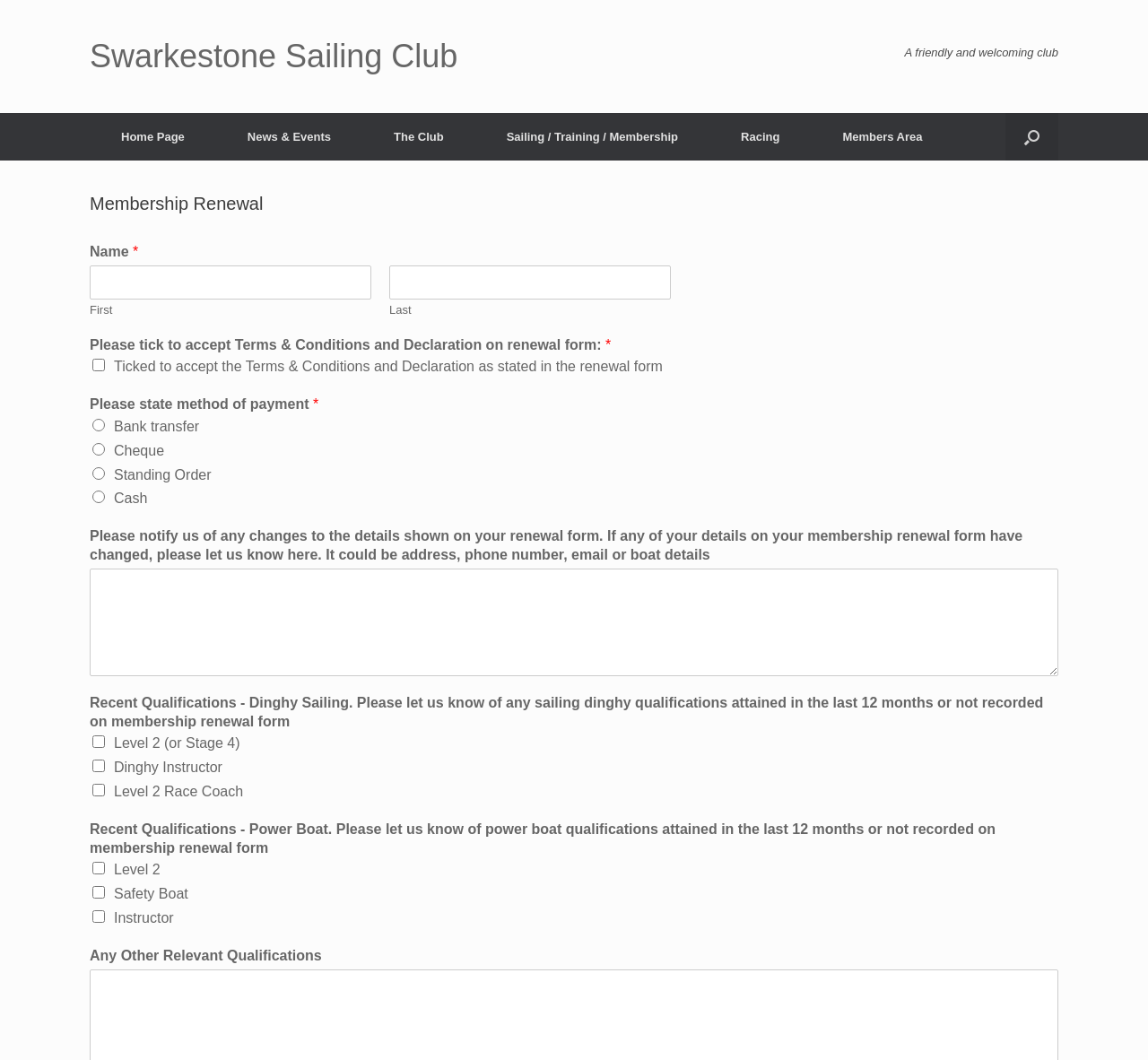Given the description of a UI element: "Johannes Domke", identify the bounding box coordinates of the matching element in the webpage screenshot.

None